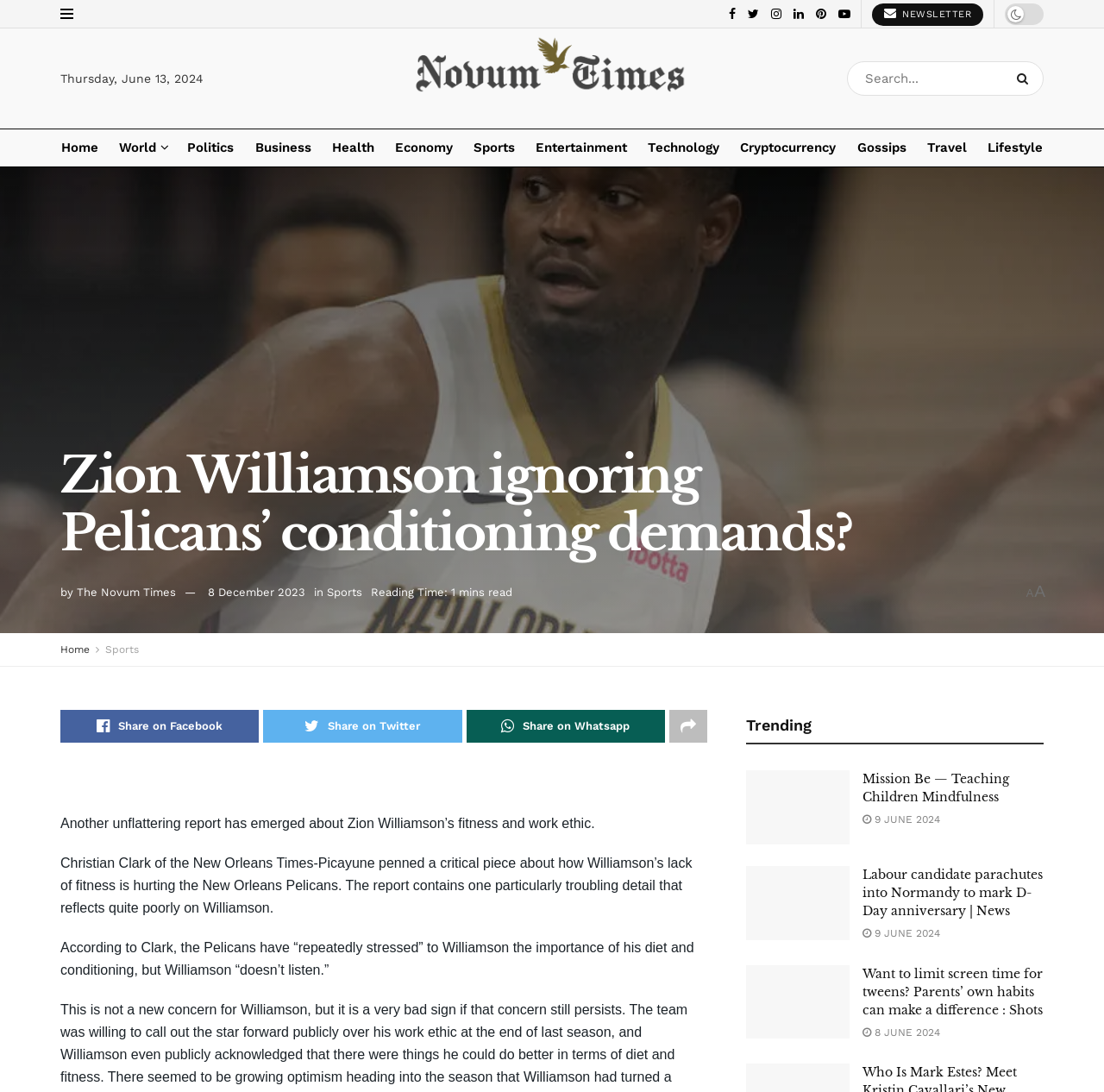Using the format (top-left x, top-left y, bottom-right x, bottom-right y), provide the bounding box coordinates for the described UI element. All values should be floating point numbers between 0 and 1: parent_node: Share on Facebook

[0.606, 0.65, 0.641, 0.68]